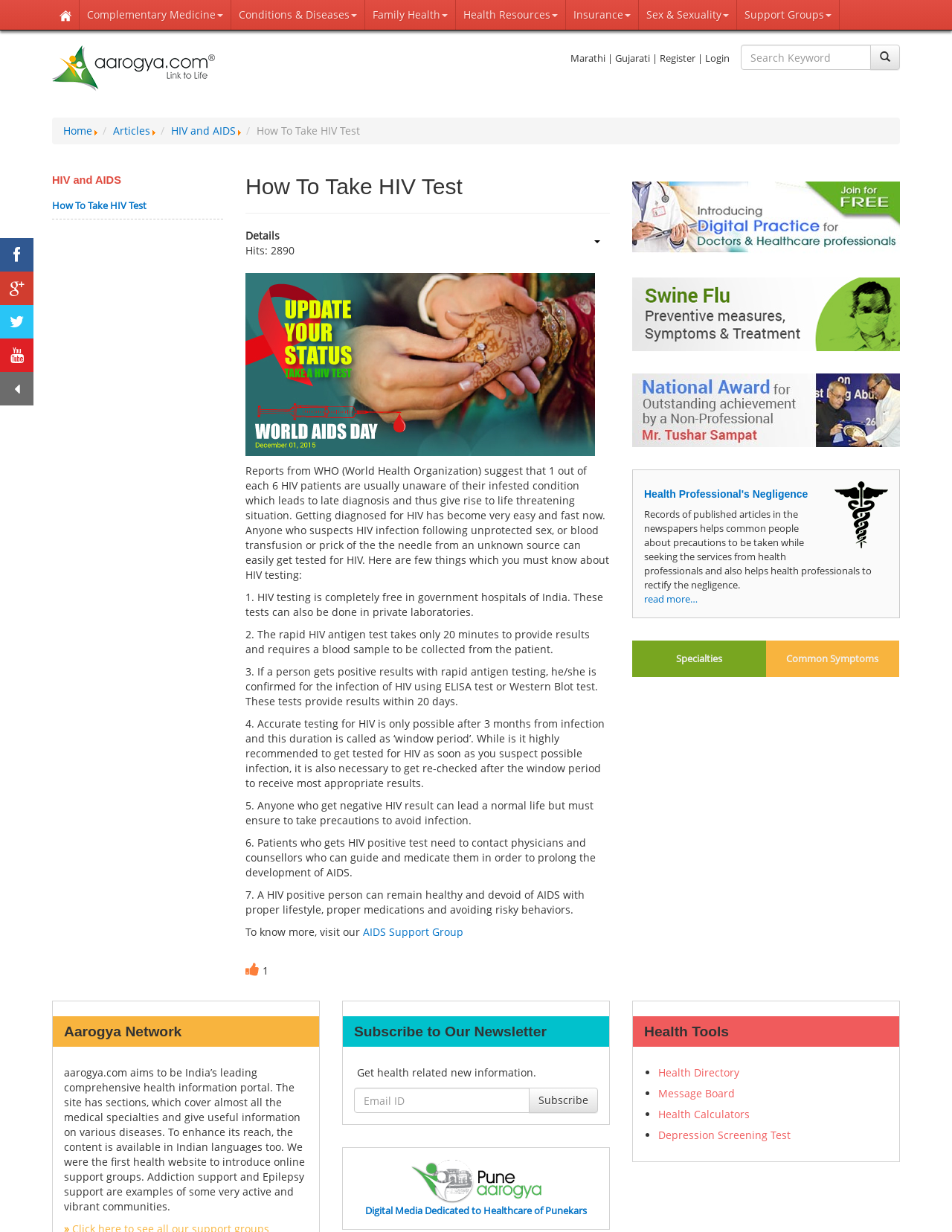Locate the bounding box coordinates of the clickable region necessary to complete the following instruction: "click on the 'Home' link". Provide the coordinates in the format of four float numbers between 0 and 1, i.e., [left, top, right, bottom].

[0.055, 0.0, 0.084, 0.024]